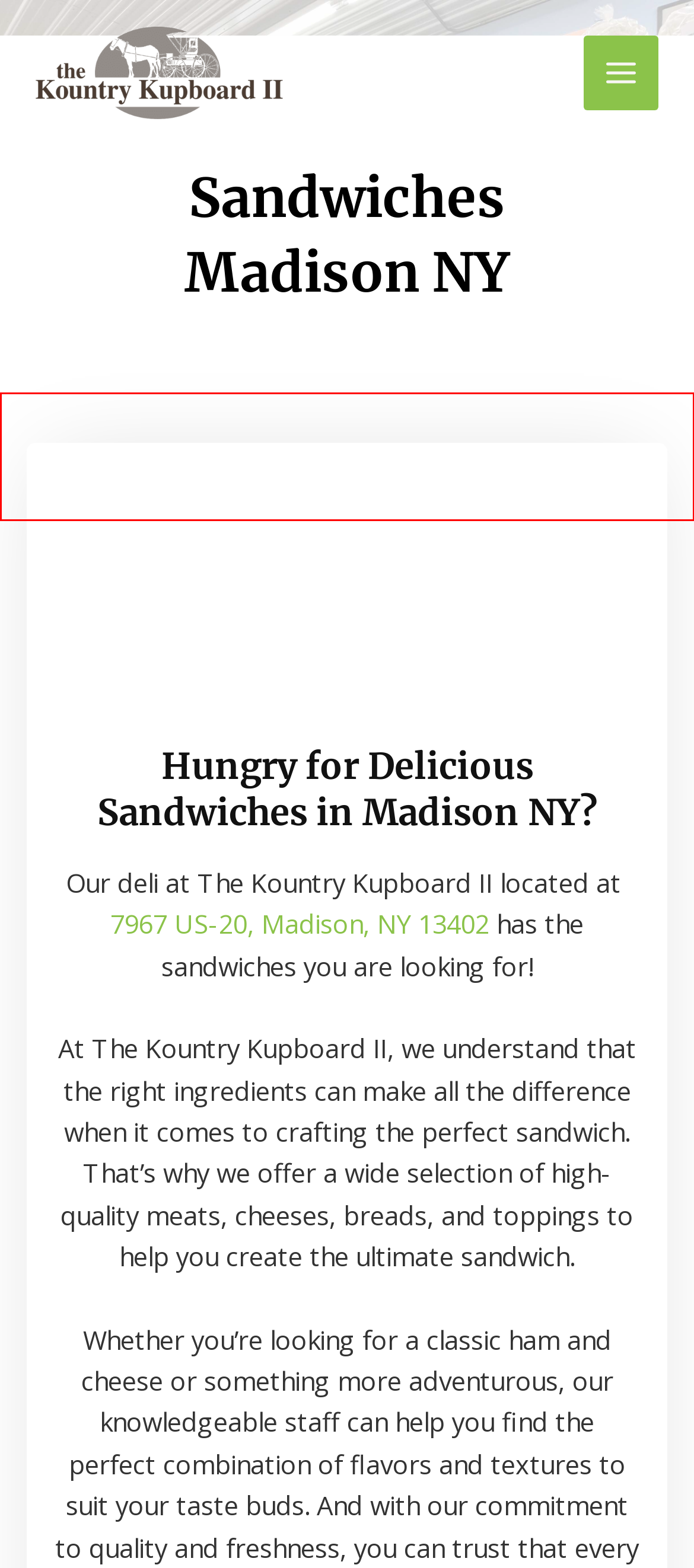Please use OCR to extract the text content from the red bounding box in the provided webpage screenshot.

Our deli at The Kountry Kupboard II located at 7967 US-20, Madison, NY 13402 has the sandwiches you are looking for!